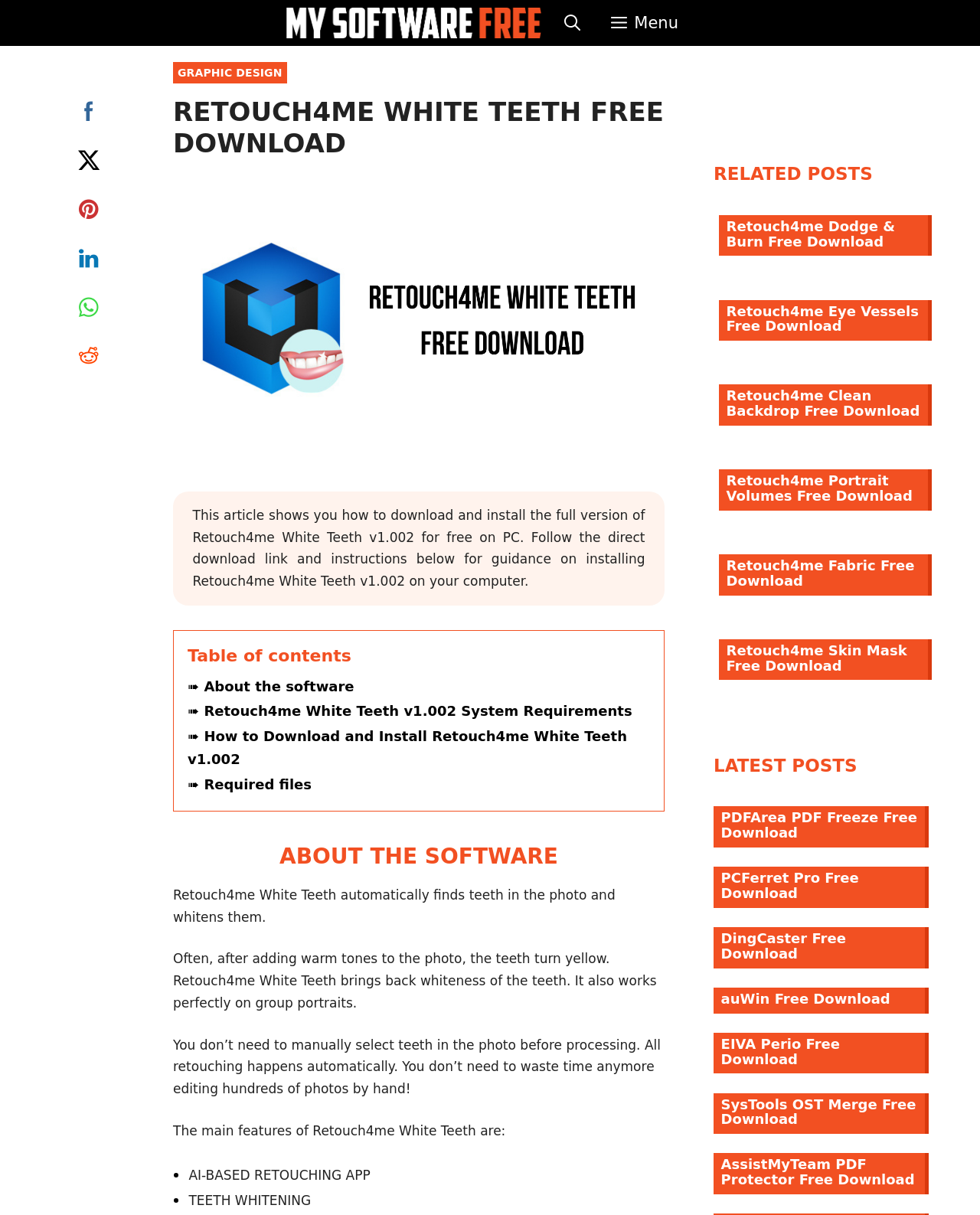From the element description: "aria-label="Open Search Bar"", extract the bounding box coordinates of the UI element. The coordinates should be expressed as four float numbers between 0 and 1, in the order [left, top, right, bottom].

[0.56, 0.0, 0.608, 0.038]